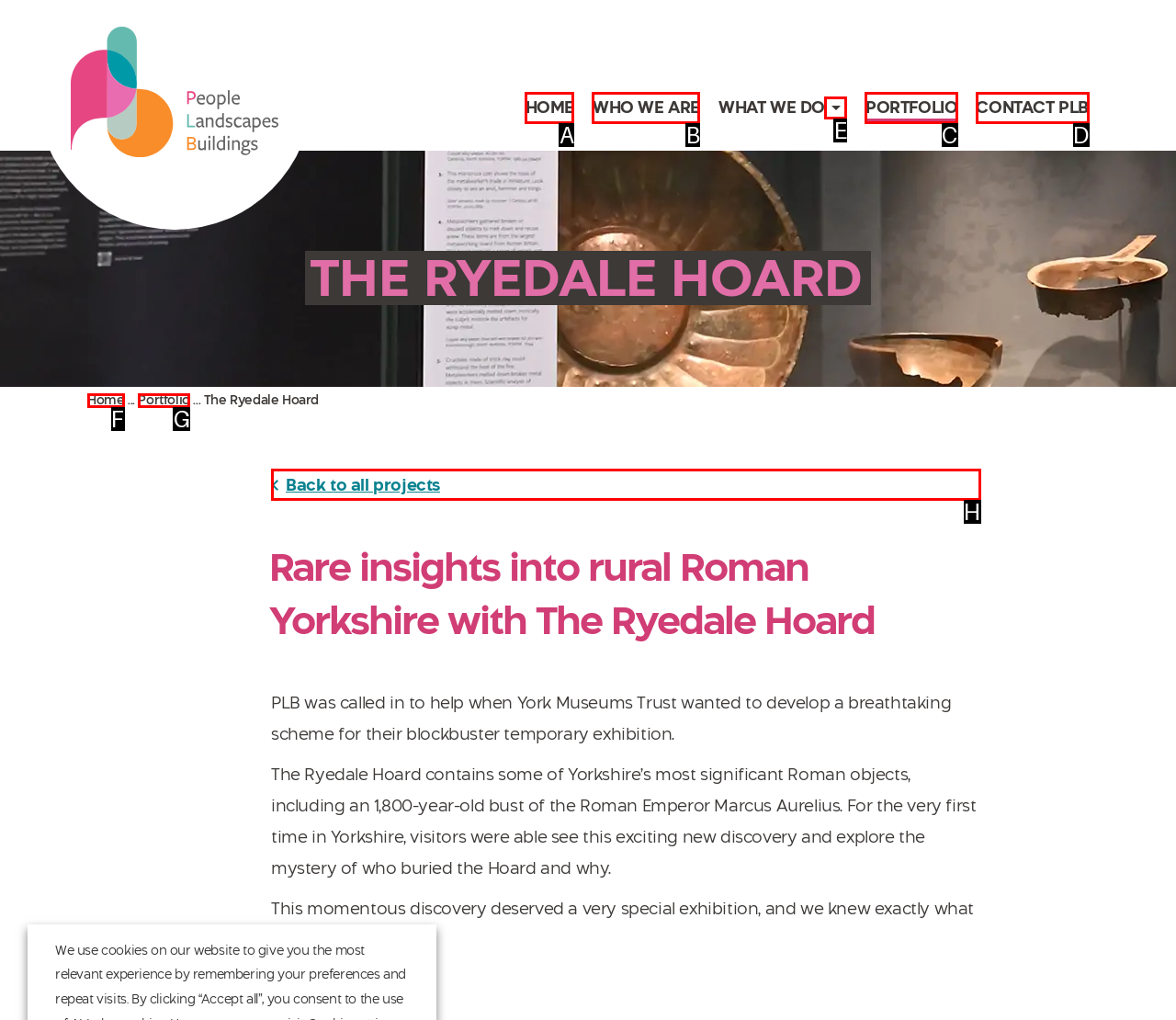Match the HTML element to the description: Contact PLB. Answer with the letter of the correct option from the provided choices.

D